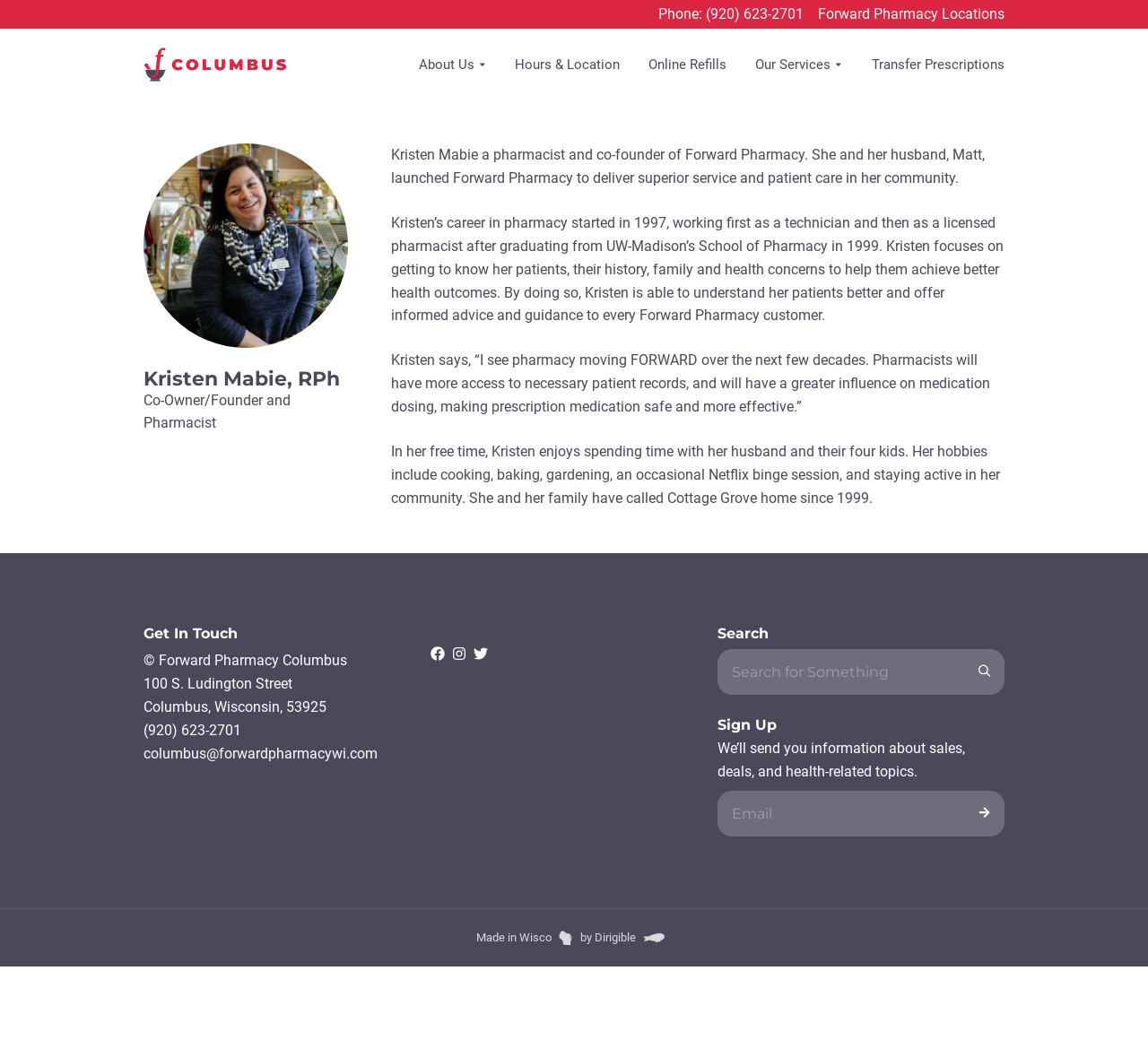Specify the bounding box coordinates for the region that must be clicked to perform the given instruction: "Search for something".

[0.625, 0.624, 0.875, 0.668]